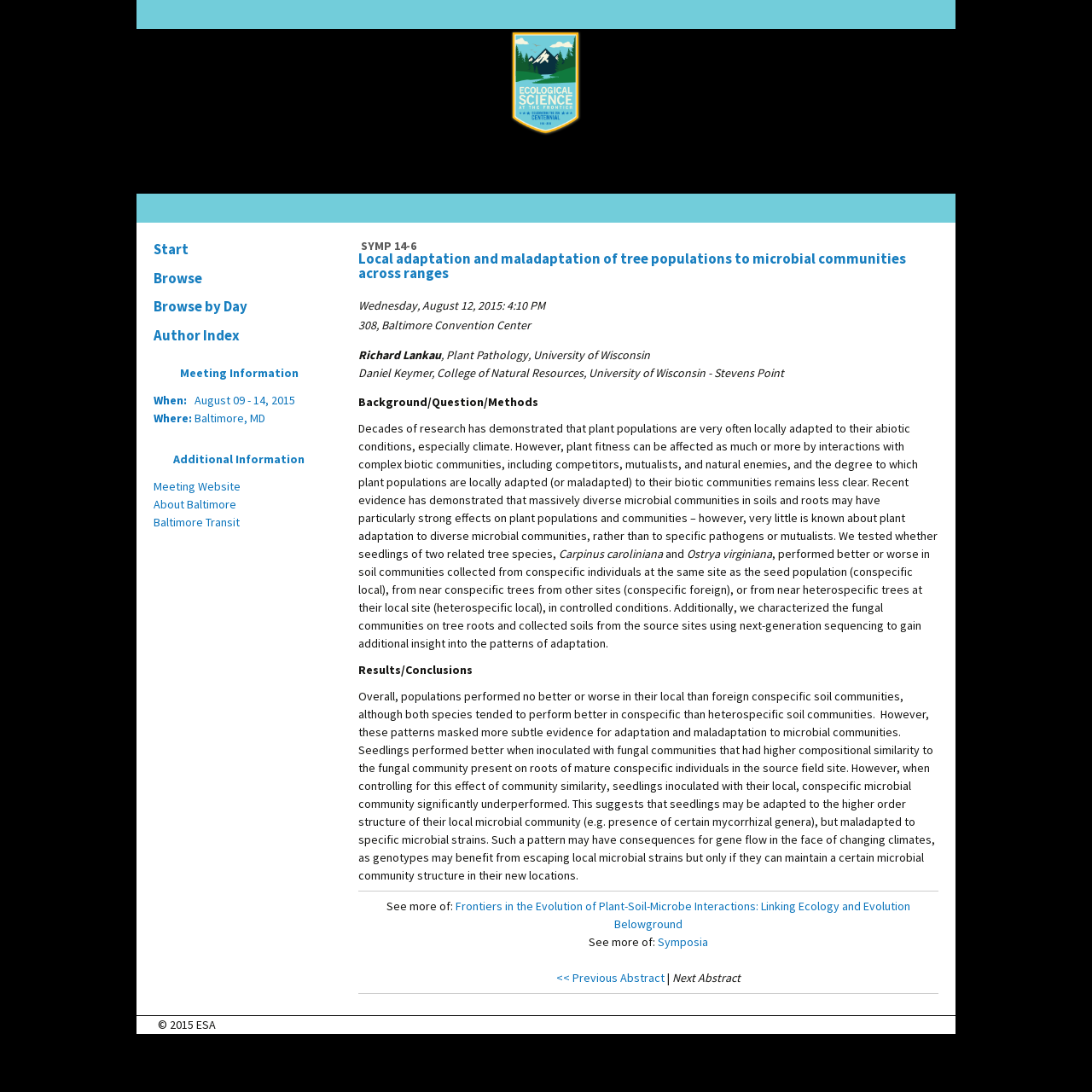What is the name of the university affiliated with Daniel Keymer? From the image, respond with a single word or brief phrase.

University of Wisconsin - Stevens Point